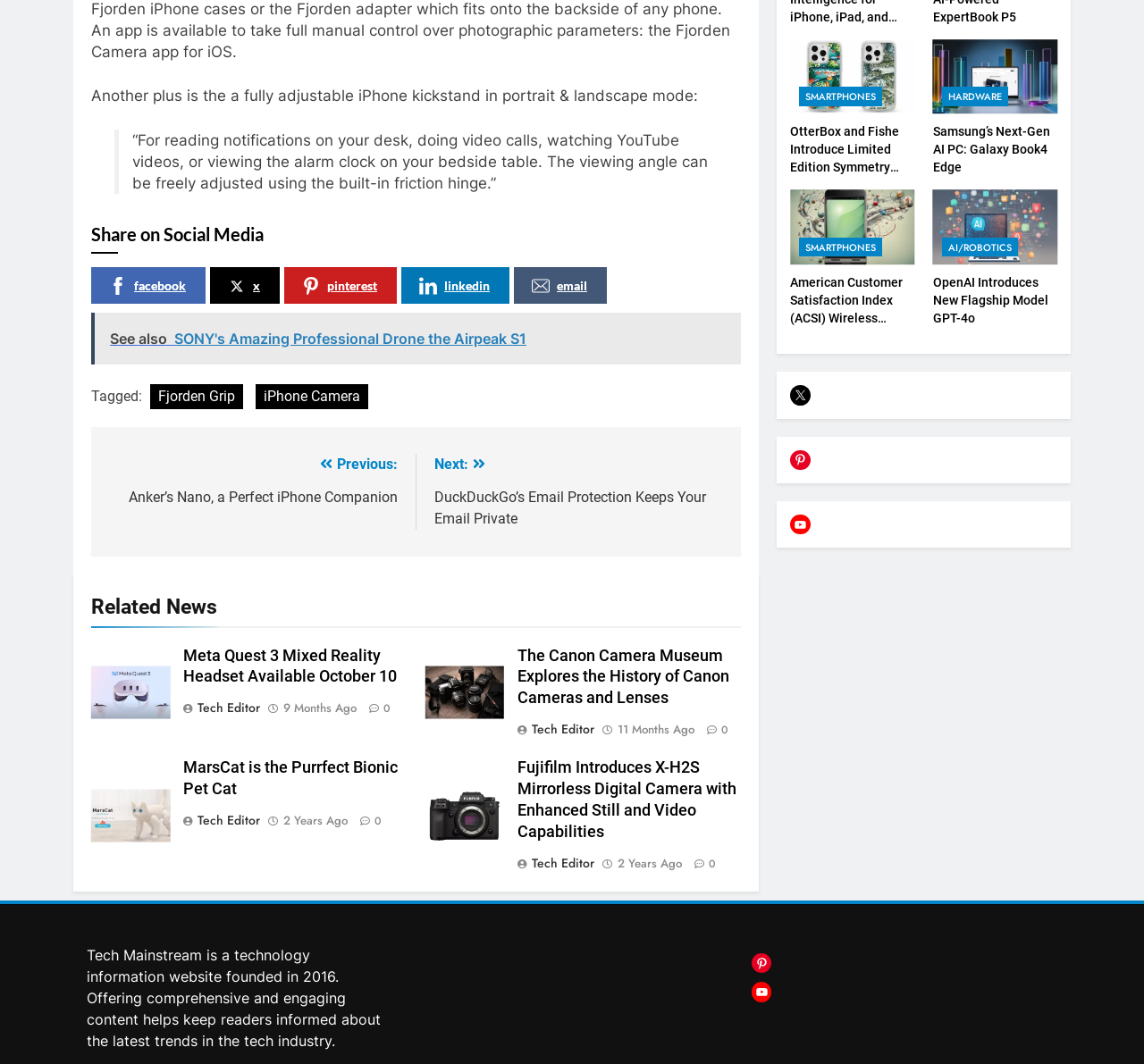Please determine the bounding box coordinates of the section I need to click to accomplish this instruction: "Check the post about MarsCat".

[0.16, 0.712, 0.356, 0.752]